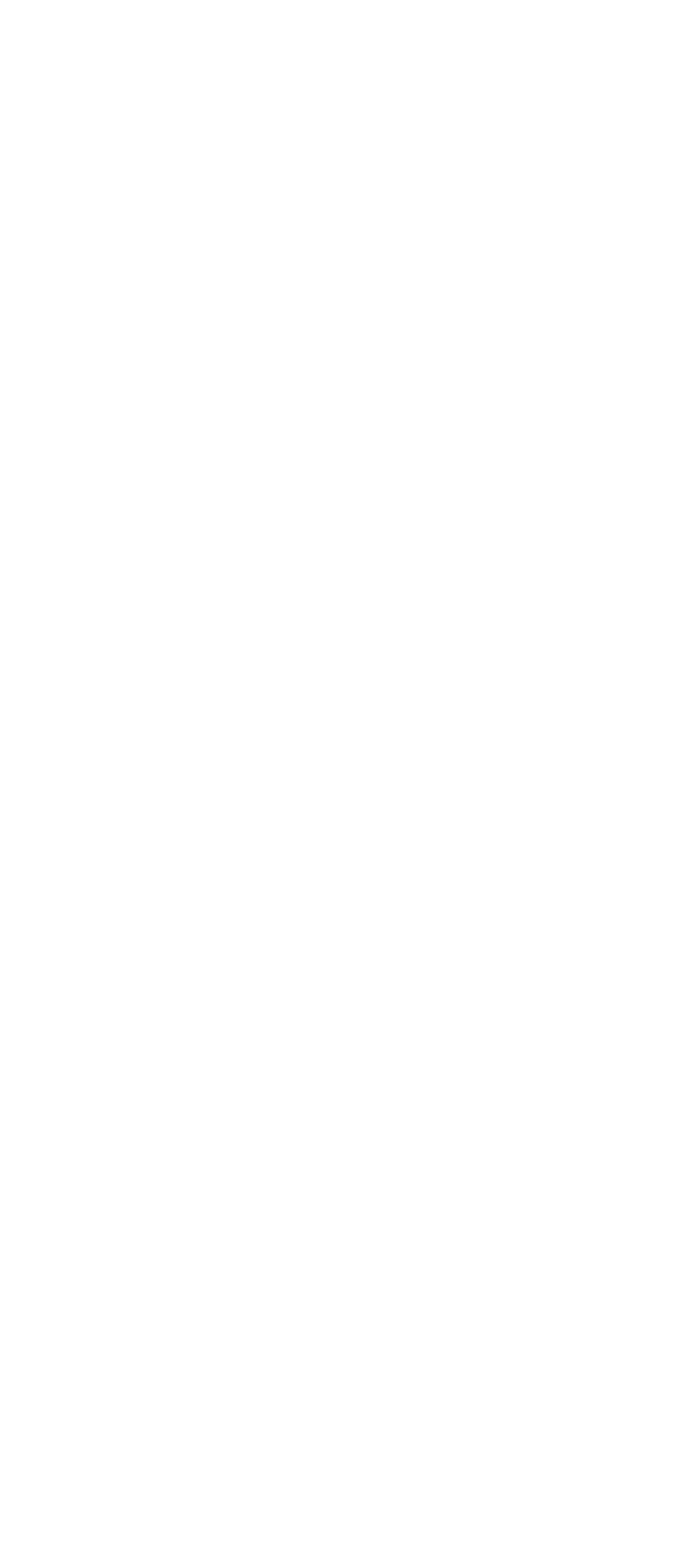How many posts are listed under 'MARKETING'?
Use the image to answer the question with a single word or phrase.

2